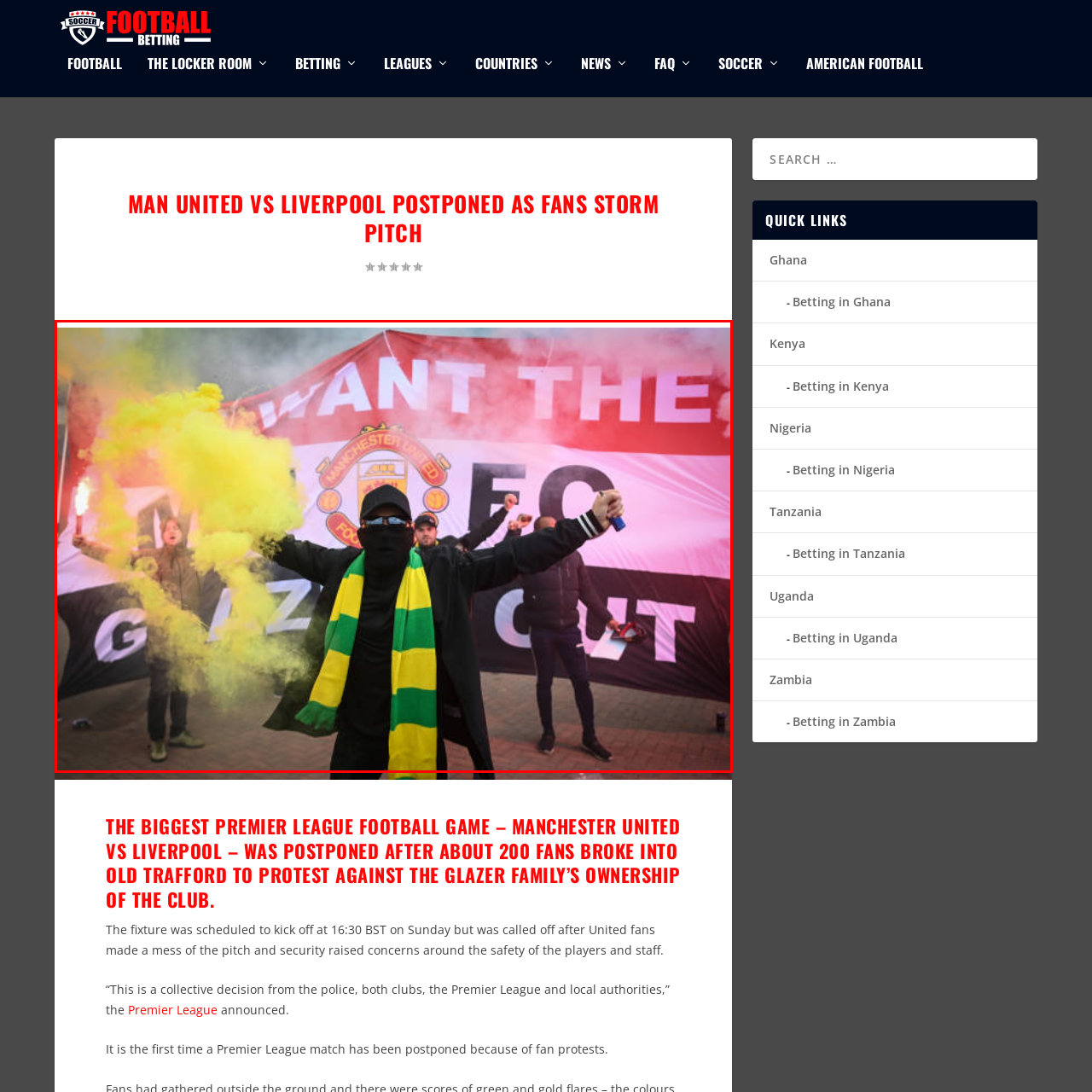Please examine the image highlighted by the red boundary and provide a comprehensive response to the following question based on the visual content: 
What is the symbol of the protesters' discontent?

The lead figure in the protest is wearing a green and yellow scarf, which is a symbol of their discontent and frustration with the current management of the club.